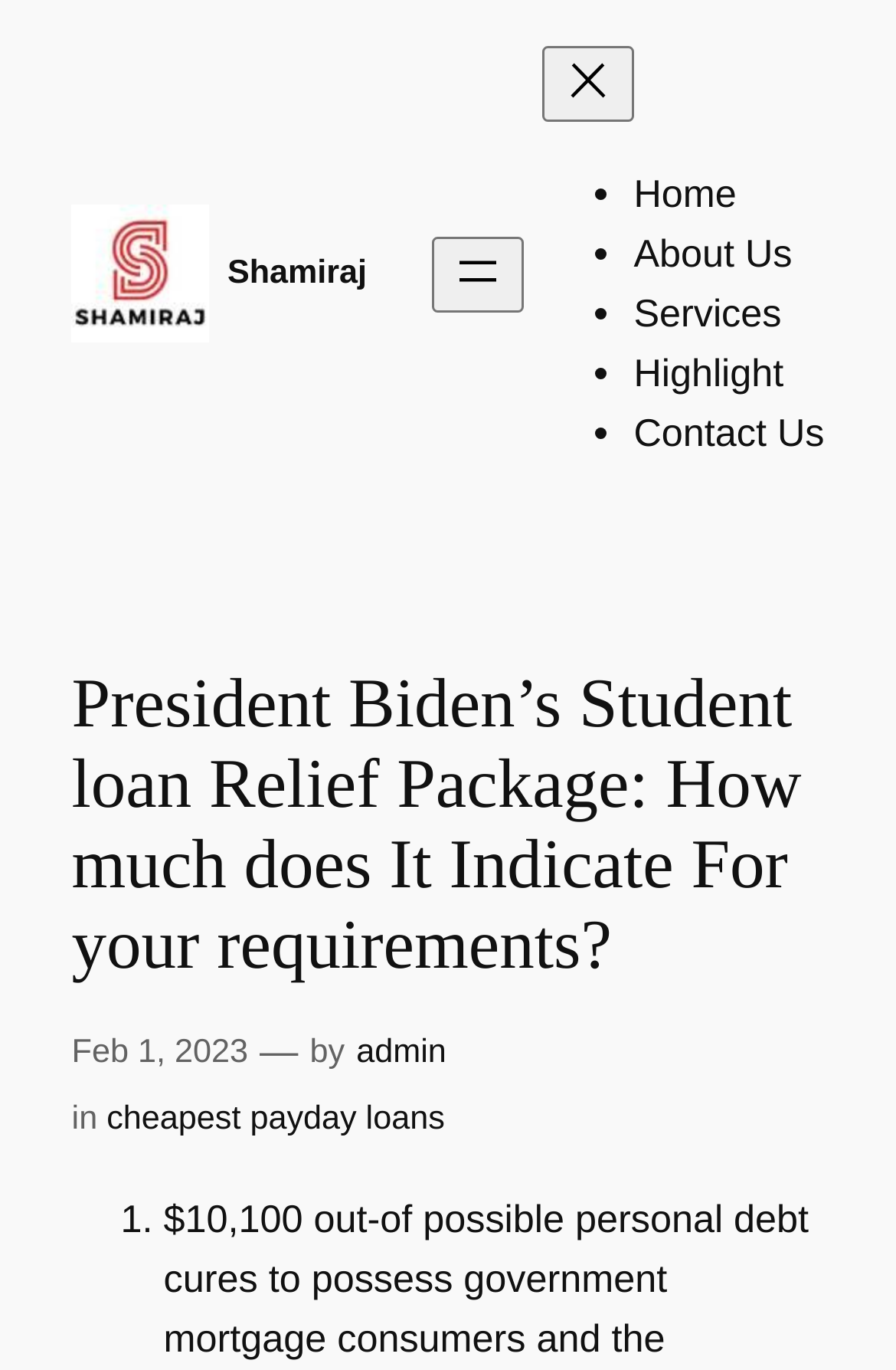Specify the bounding box coordinates (top-left x, top-left y, bottom-right x, bottom-right y) of the UI element in the screenshot that matches this description: parent_node: Home aria-label="Close menu"

[0.605, 0.034, 0.707, 0.089]